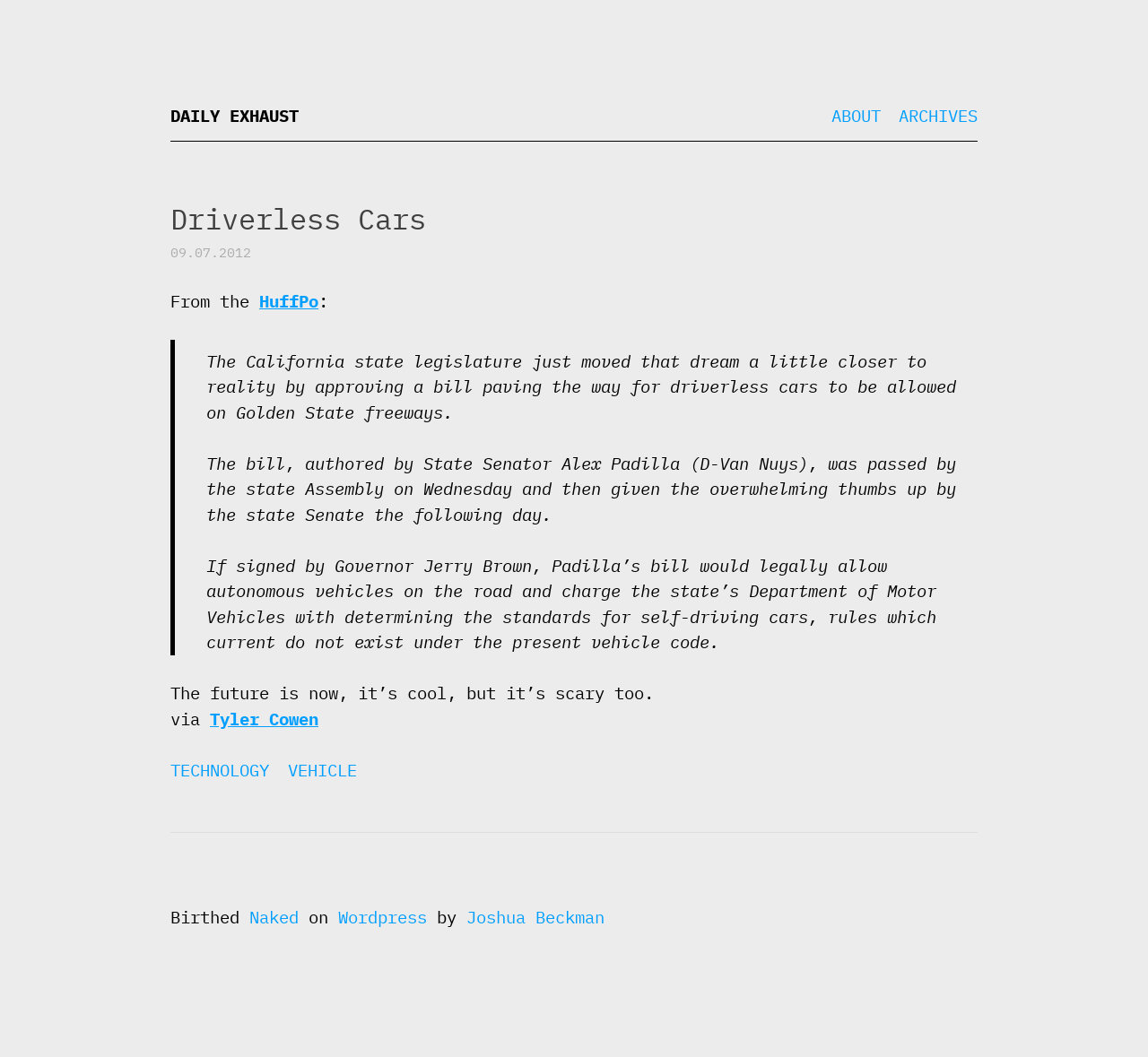Please respond to the question using a single word or phrase:
What is the name of the governor mentioned in the article?

Jerry Brown